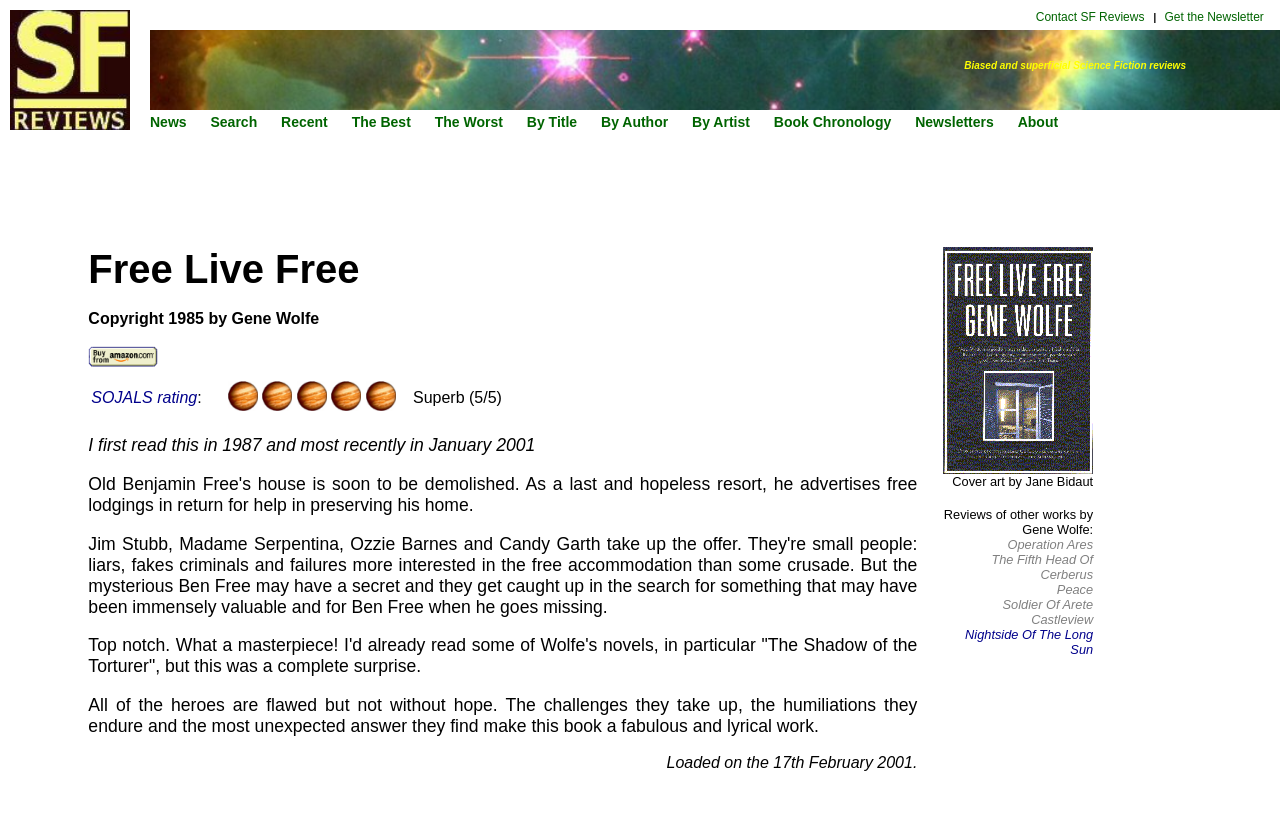What is the name of the website that is reviewing the book 'Free Live Free'?
Provide a detailed and extensive answer to the question.

The name of the website that is reviewing the book 'Free Live Free' can be found at the top of the webpage, where the logo of the website is displayed. The website's name is 'SF Reviews'.